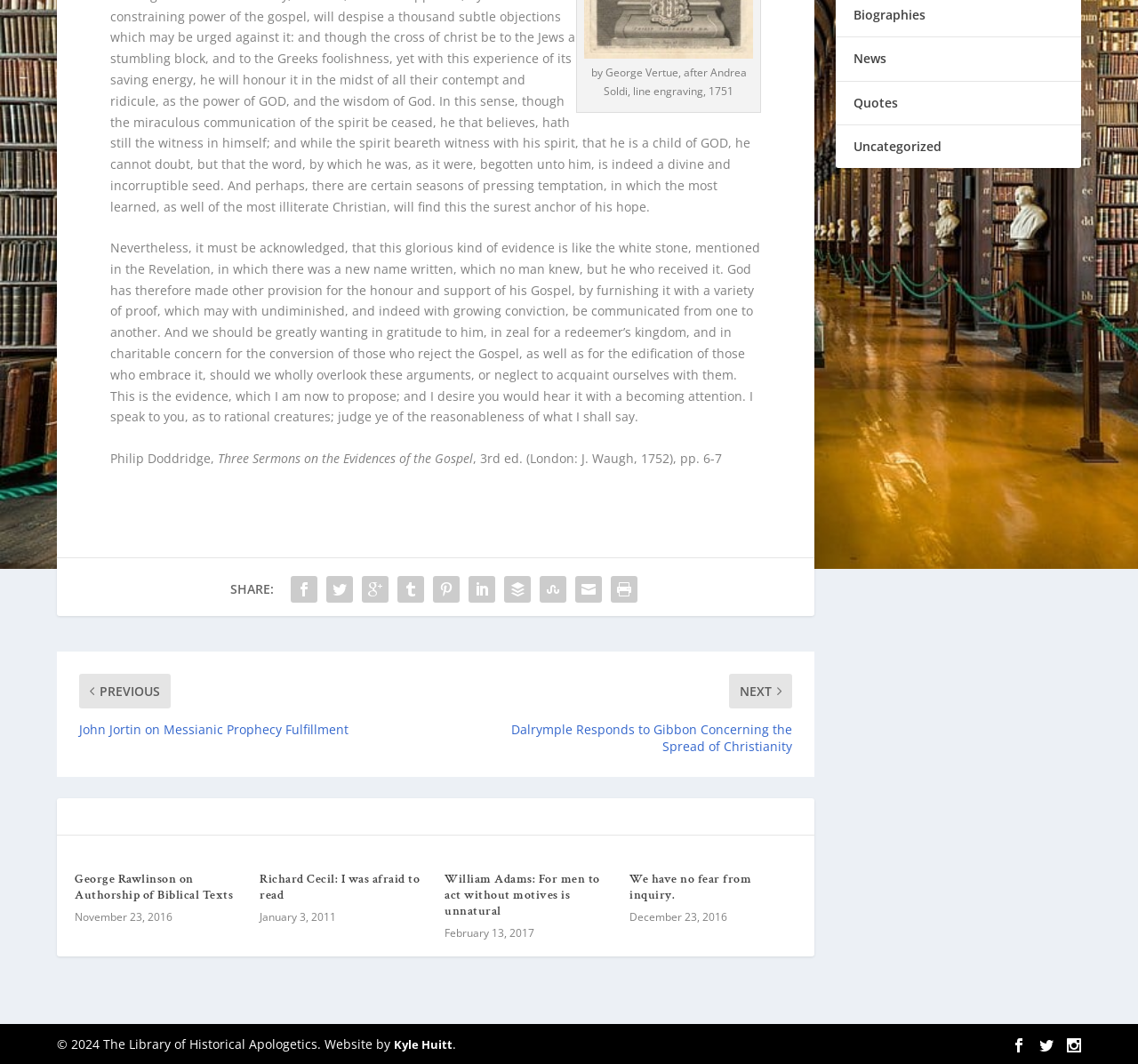Please find the bounding box for the UI component described as follows: "Privacy Policy".

None